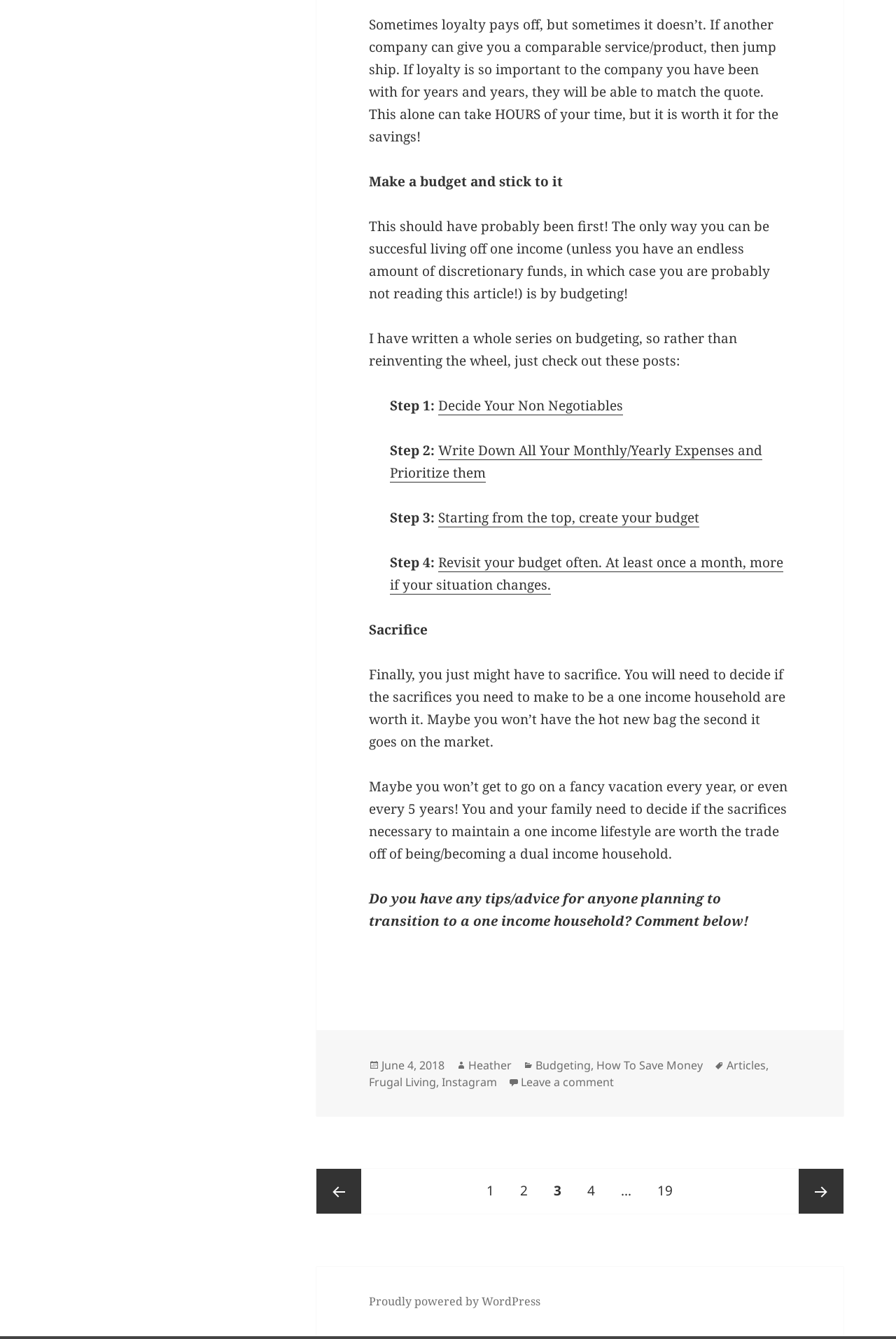Please specify the bounding box coordinates for the clickable region that will help you carry out the instruction: "Read the article about 'How To Save Money'".

[0.666, 0.789, 0.784, 0.802]